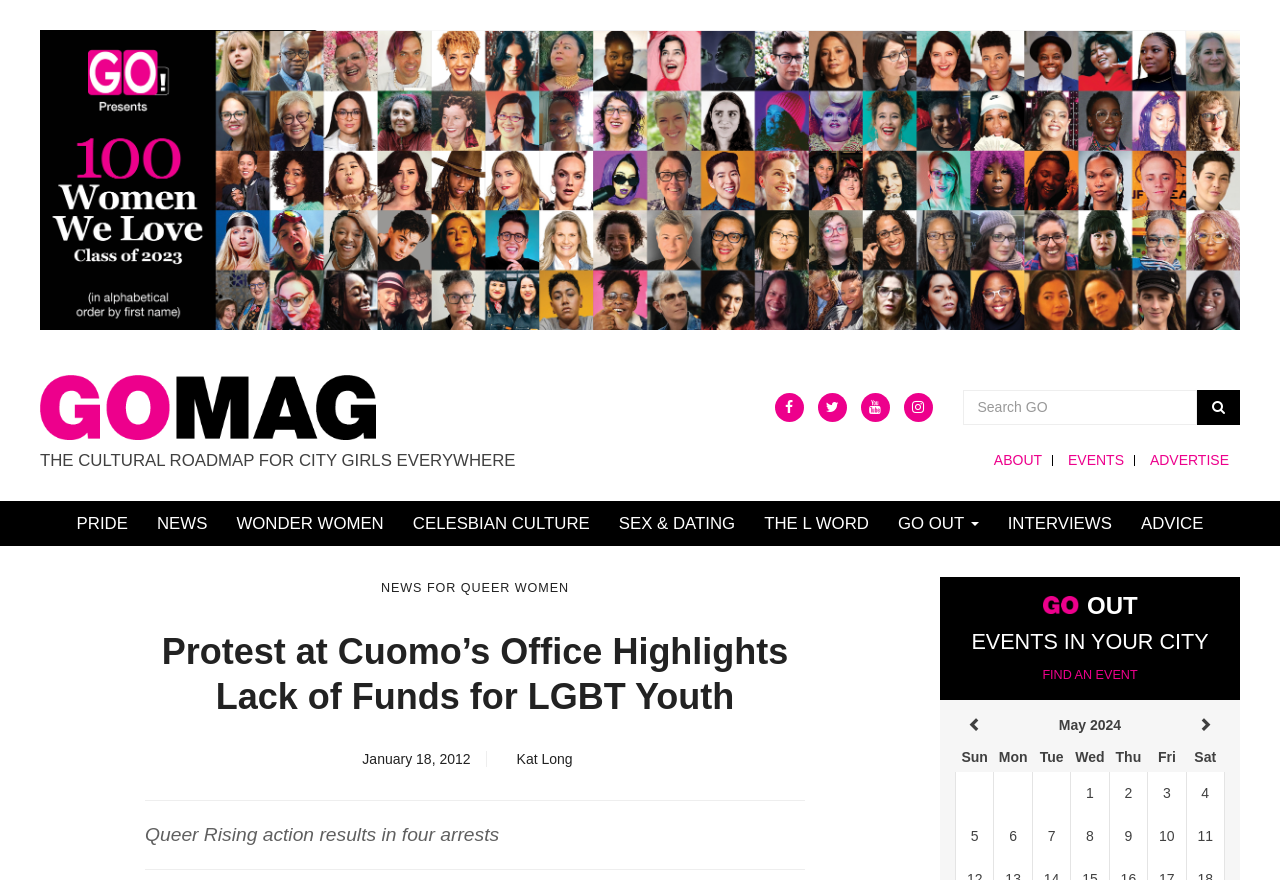Please specify the bounding box coordinates of the element that should be clicked to execute the given instruction: 'Find an event in your city'. Ensure the coordinates are four float numbers between 0 and 1, expressed as [left, top, right, bottom].

[0.814, 0.759, 0.889, 0.775]